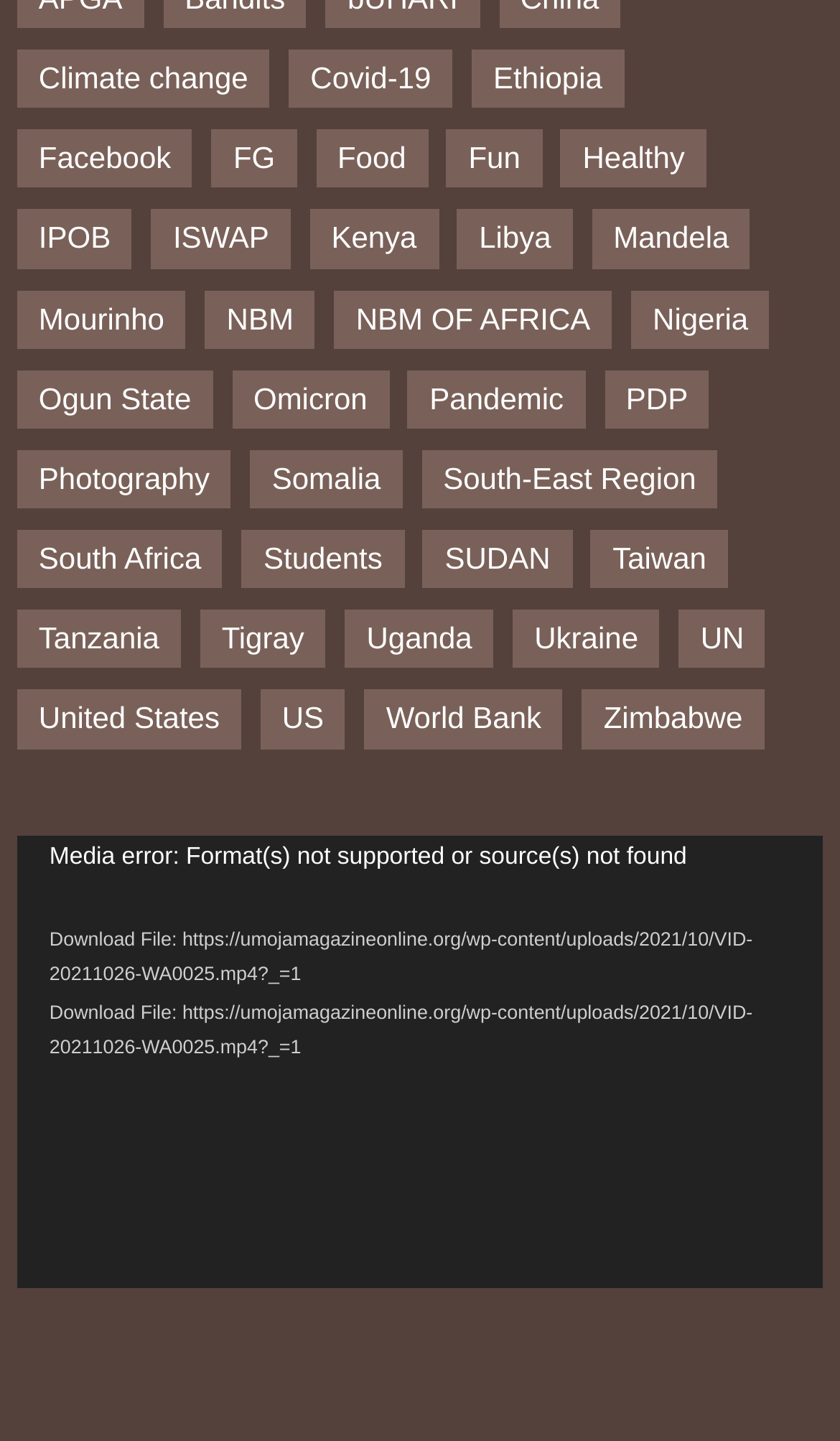What is the topic of the first link?
Based on the screenshot, provide your answer in one word or phrase.

Climate change